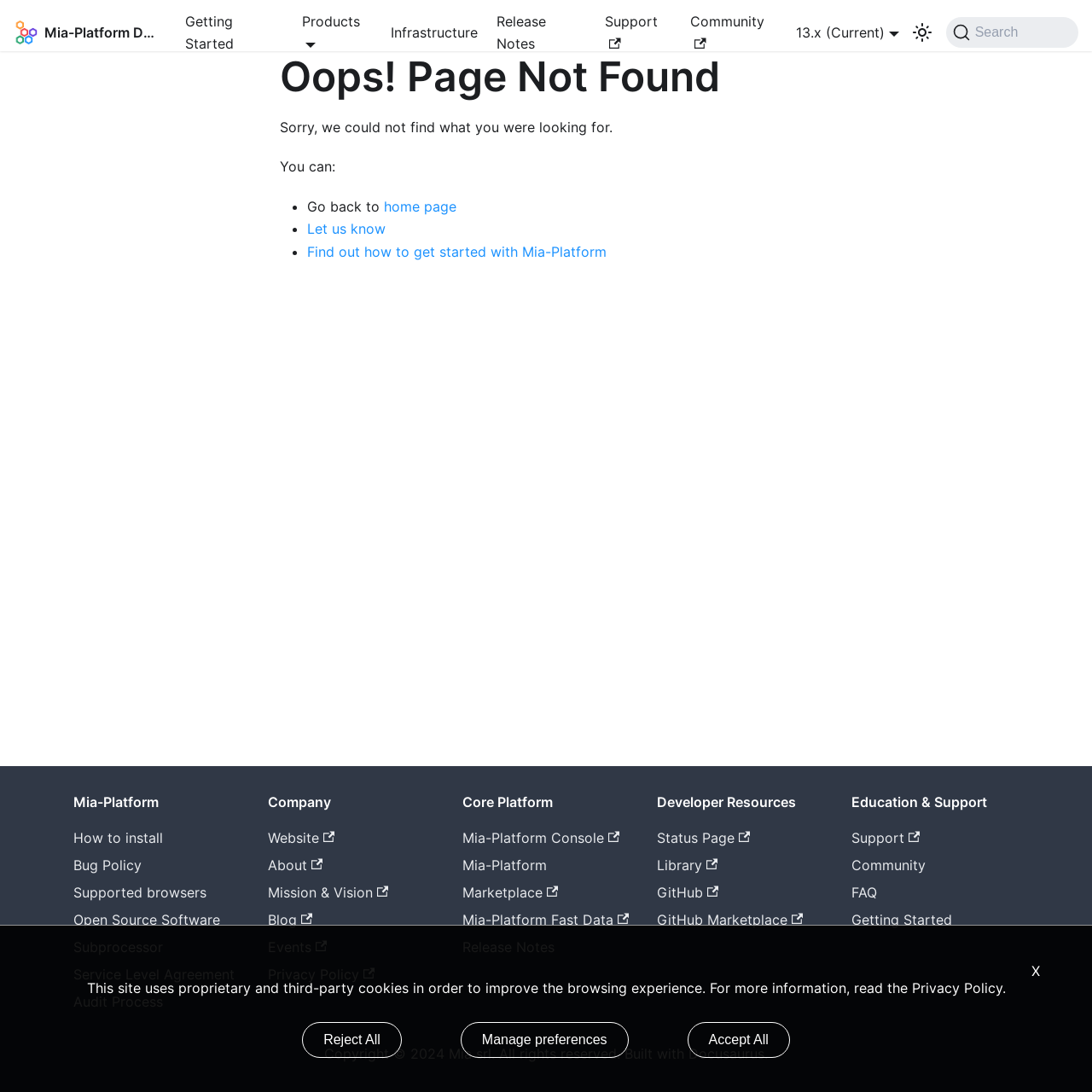Please identify the bounding box coordinates of the area I need to click to accomplish the following instruction: "Go to the home page".

[0.352, 0.181, 0.418, 0.197]